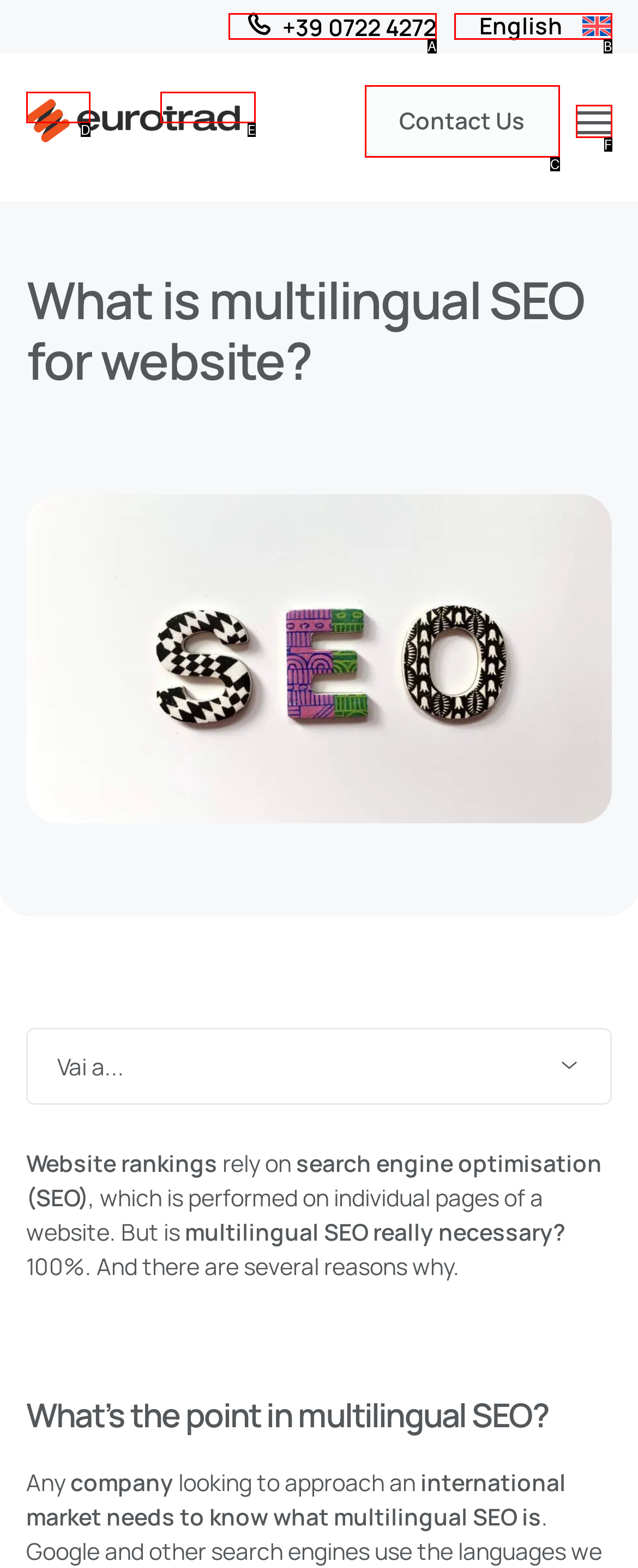Which HTML element matches the description: Contact Us?
Reply with the letter of the correct choice.

C